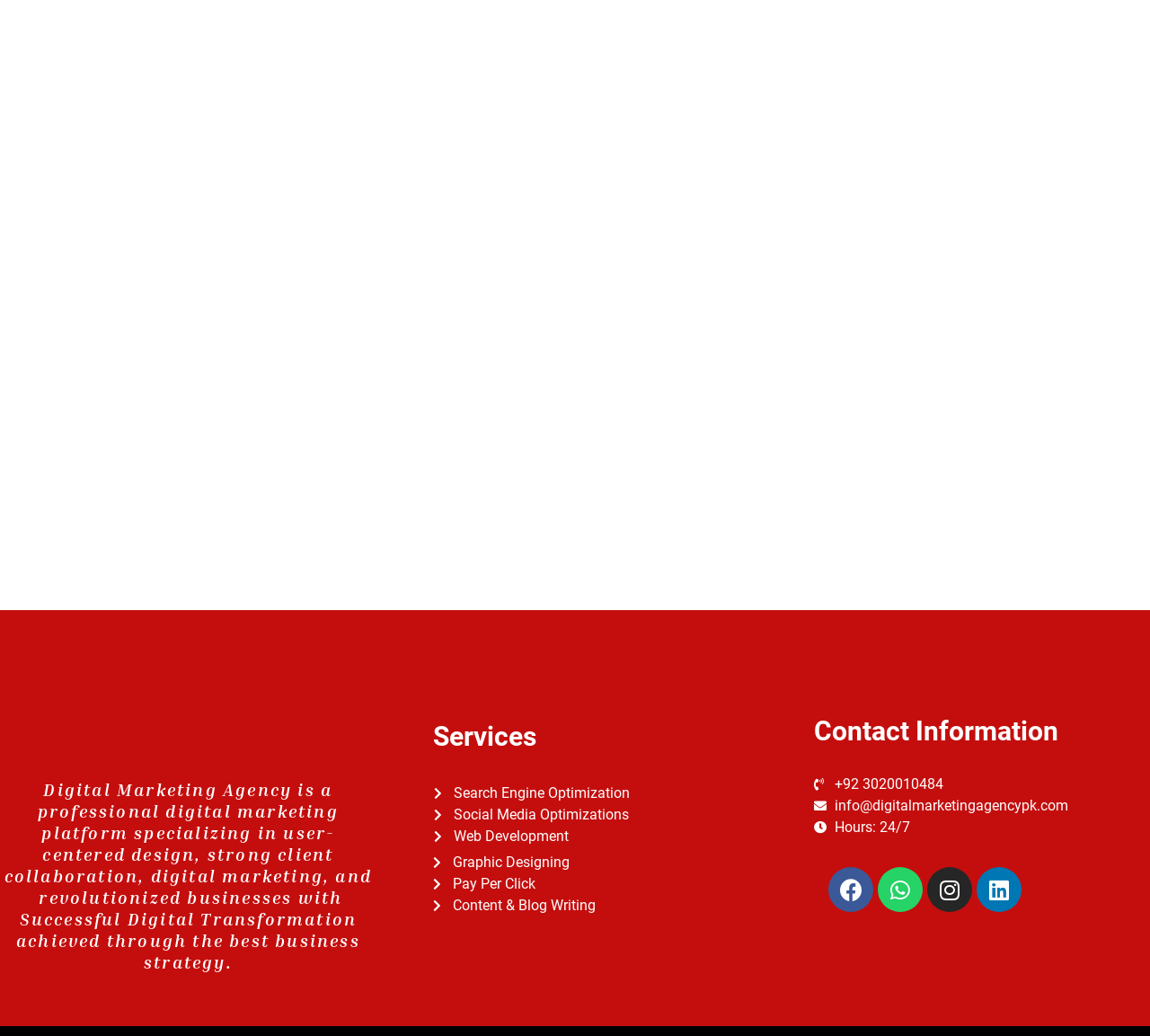Based on the element description Content & Blog Writing, identify the bounding box of the UI element in the given webpage screenshot. The coordinates should be in the format (top-left x, top-left y, bottom-right x, bottom-right y) and must be between 0 and 1.

[0.376, 0.864, 0.659, 0.884]